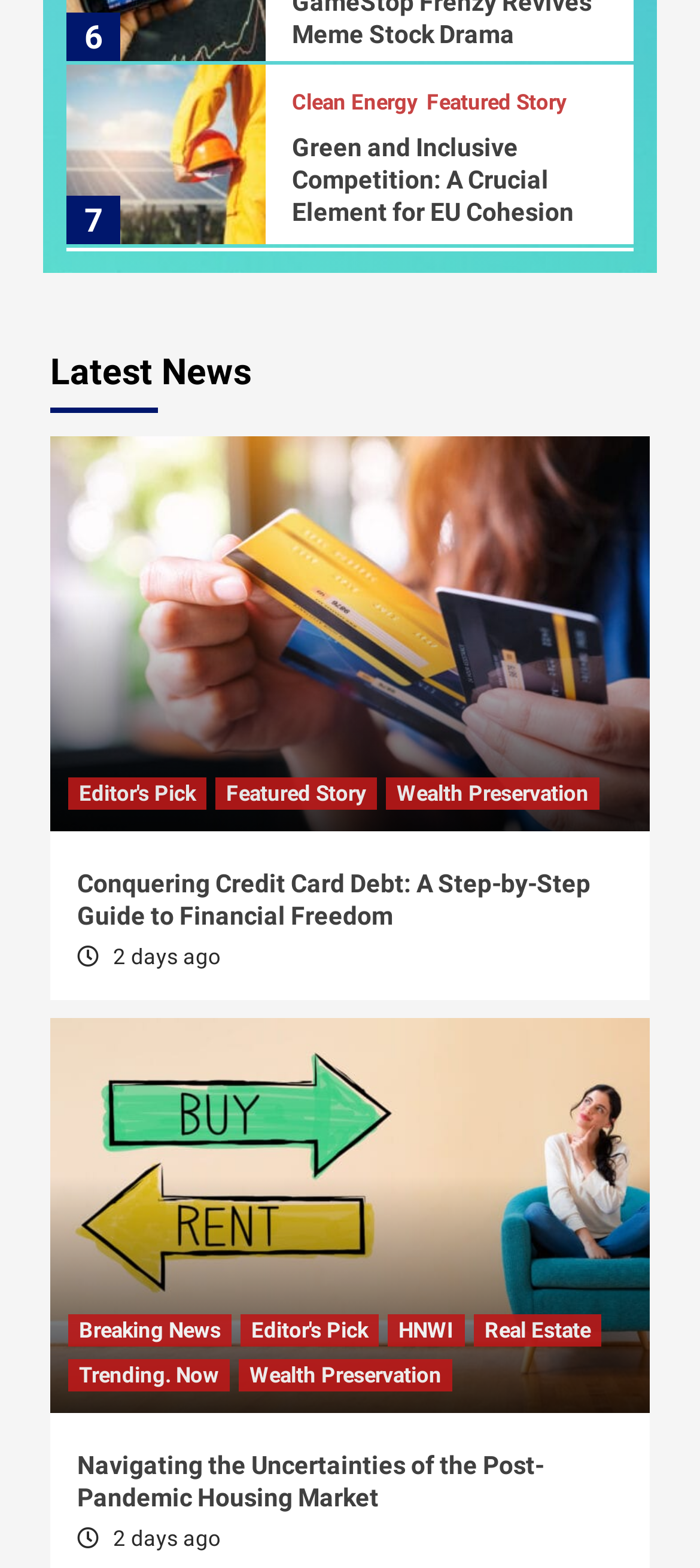Locate the bounding box coordinates of the area to click to fulfill this instruction: "Read the article about Conquering Credit Card Debt". The bounding box should be presented as four float numbers between 0 and 1, in the order [left, top, right, bottom].

[0.11, 0.554, 0.844, 0.593]